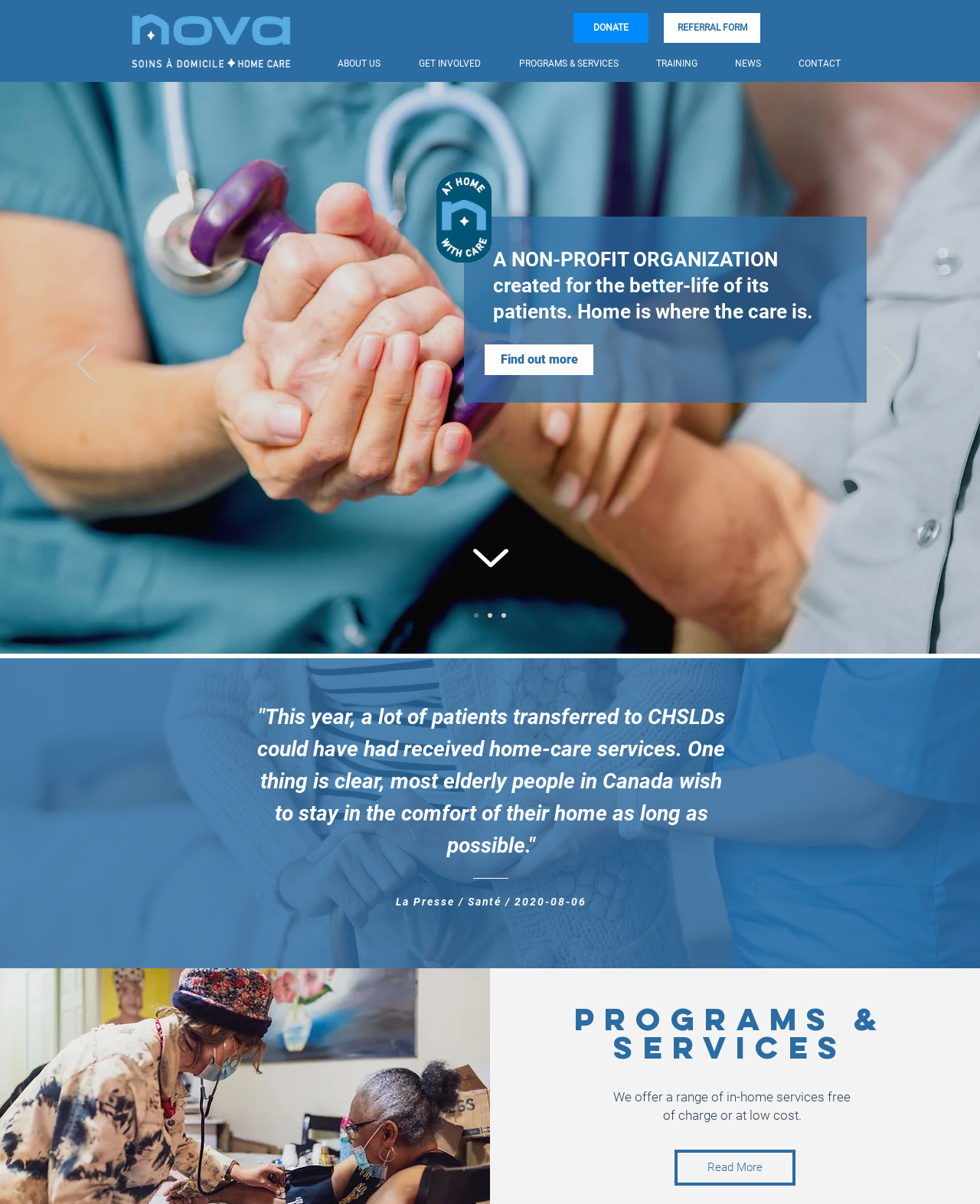Please provide a comprehensive answer to the question below using the information from the image: How many navigation links are in the 'Site' navigation?

The 'Site' navigation is located at the top of the webpage, and it contains 6 links: 'ABOUT US', 'GET INVOLVED', 'PROGRAMS & SERVICES', 'TRAINING', 'NEWS', and 'CONTACT'.